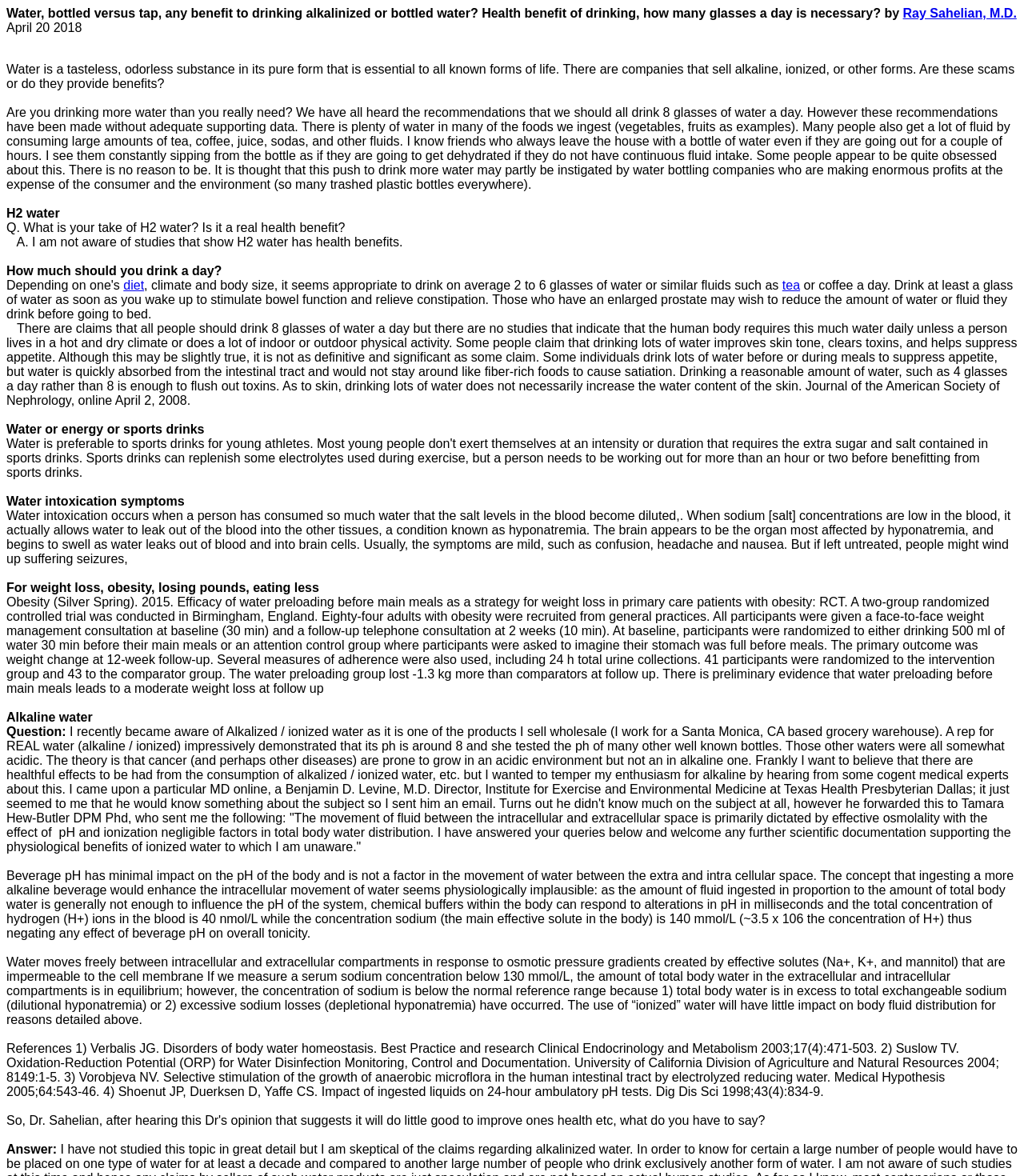Is alkaline water beneficial for health?
Use the image to answer the question with a single word or phrase.

No conclusive evidence